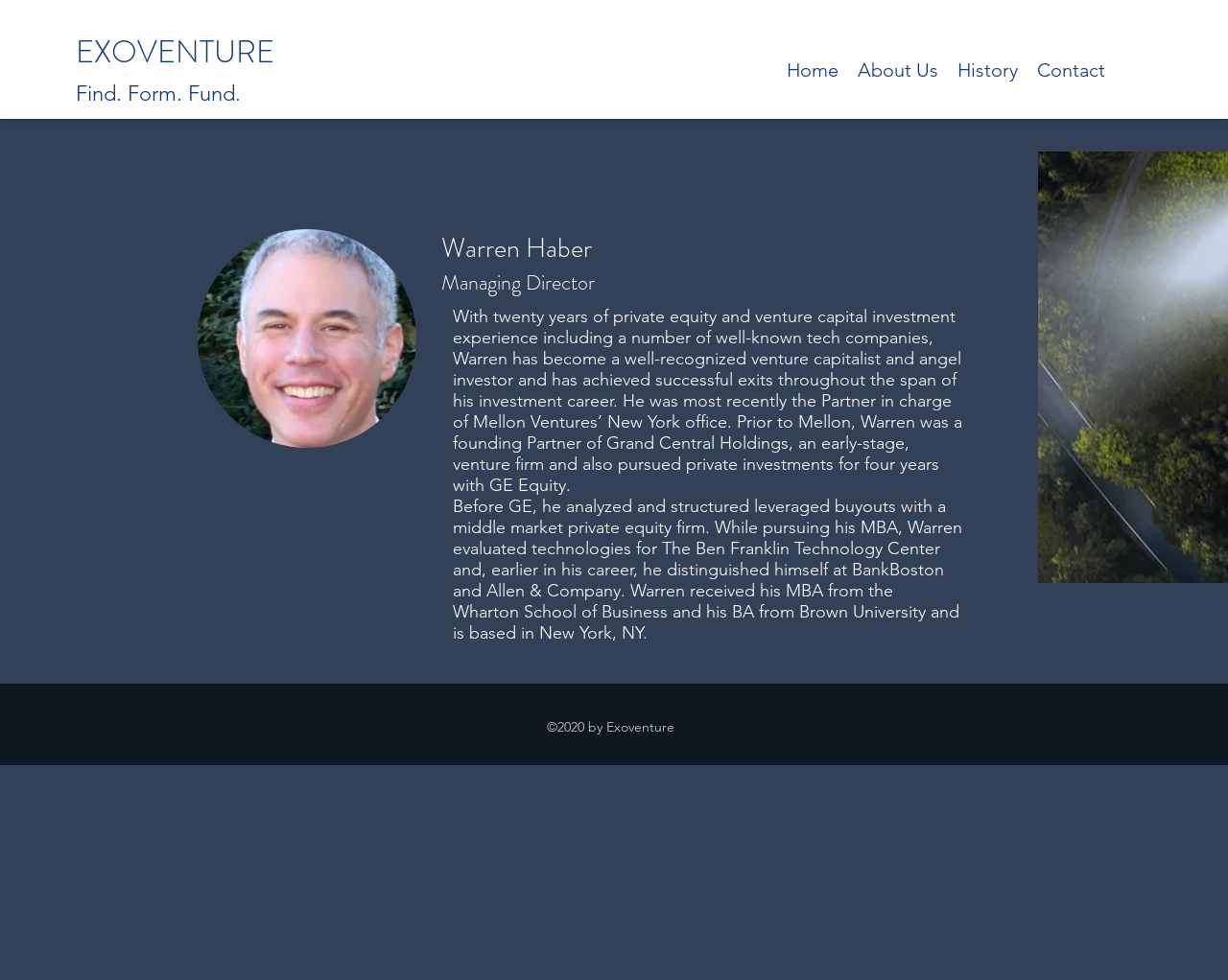Using the provided element description: "About Us", identify the bounding box coordinates. The coordinates should be four floats between 0 and 1 in the order [left, top, right, bottom].

[0.691, 0.057, 0.772, 0.086]